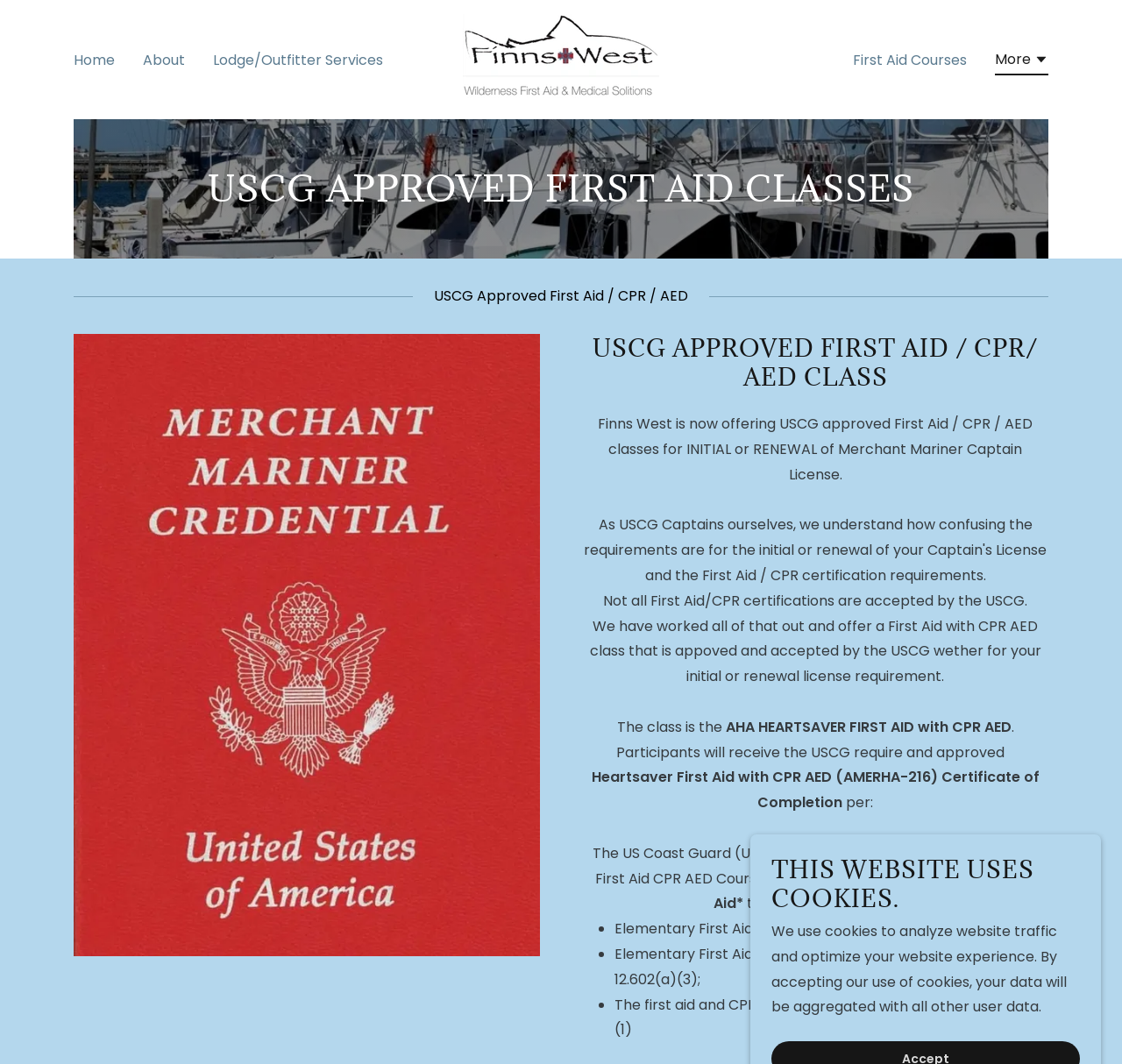Using the provided element description, identify the bounding box coordinates as (top-left x, top-left y, bottom-right x, bottom-right y). Ensure all values are between 0 and 1. Description: First Aid Courses

[0.755, 0.042, 0.866, 0.07]